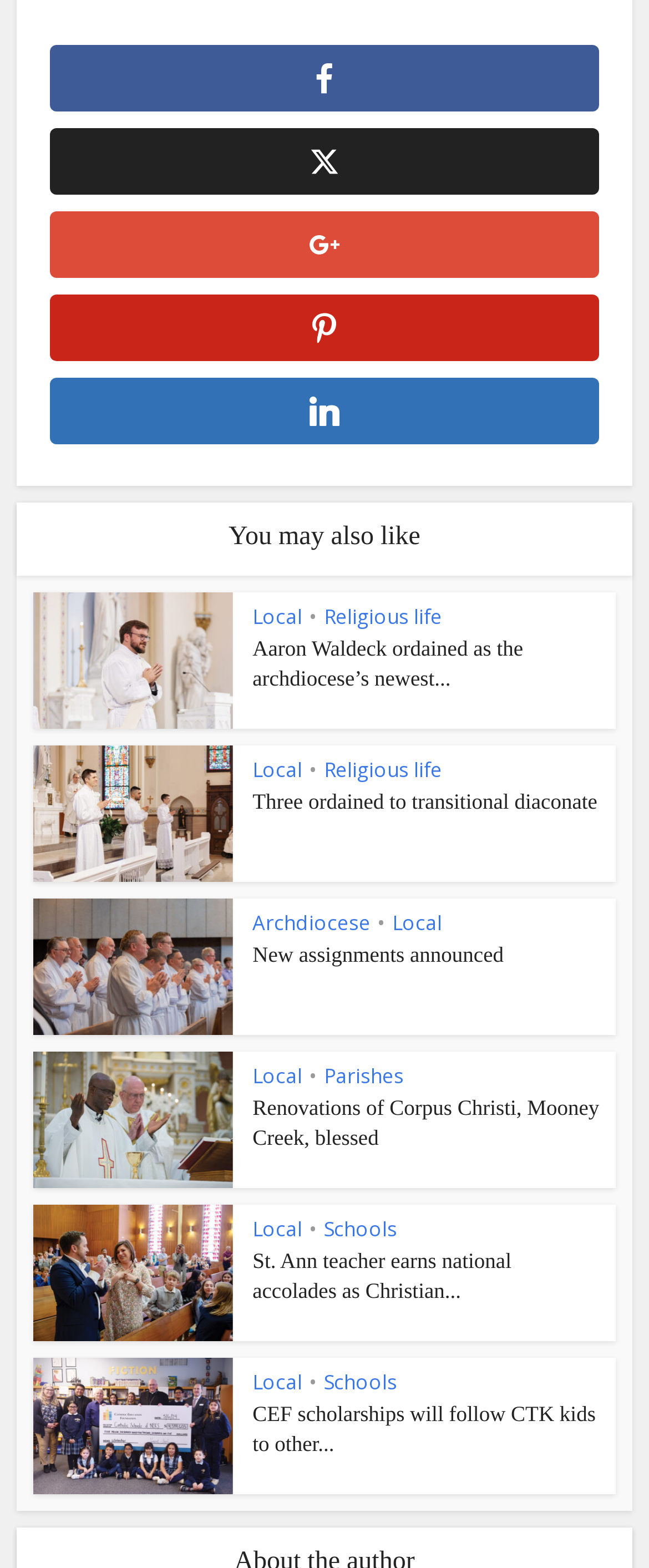Specify the bounding box coordinates of the area to click in order to follow the given instruction: "Explore the 'New assignments announced' article."

[0.389, 0.601, 0.776, 0.617]